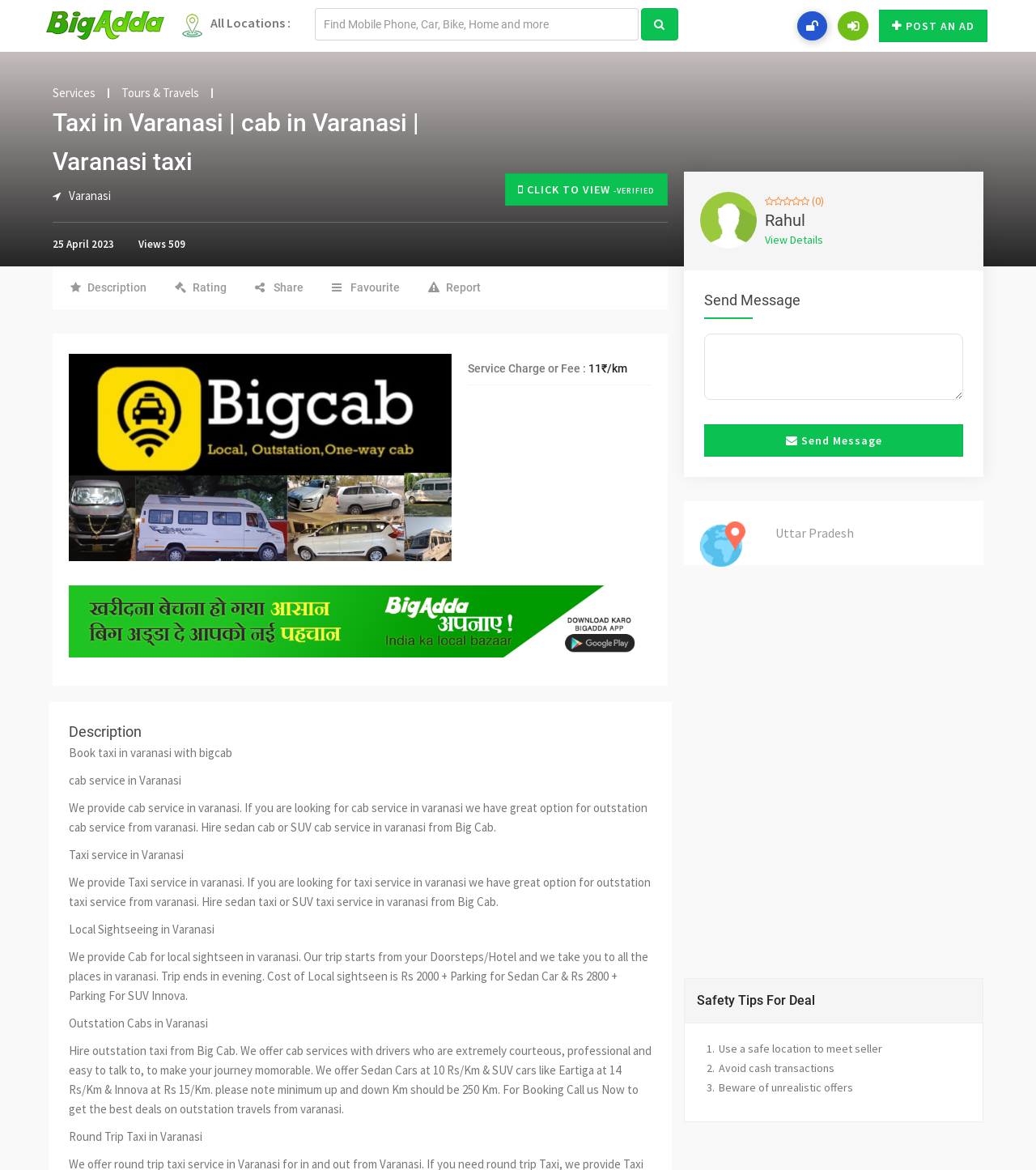Locate the bounding box coordinates of the clickable element to fulfill the following instruction: "Click on the 'Services' link". Provide the coordinates as four float numbers between 0 and 1 in the format [left, top, right, bottom].

[0.051, 0.075, 0.105, 0.084]